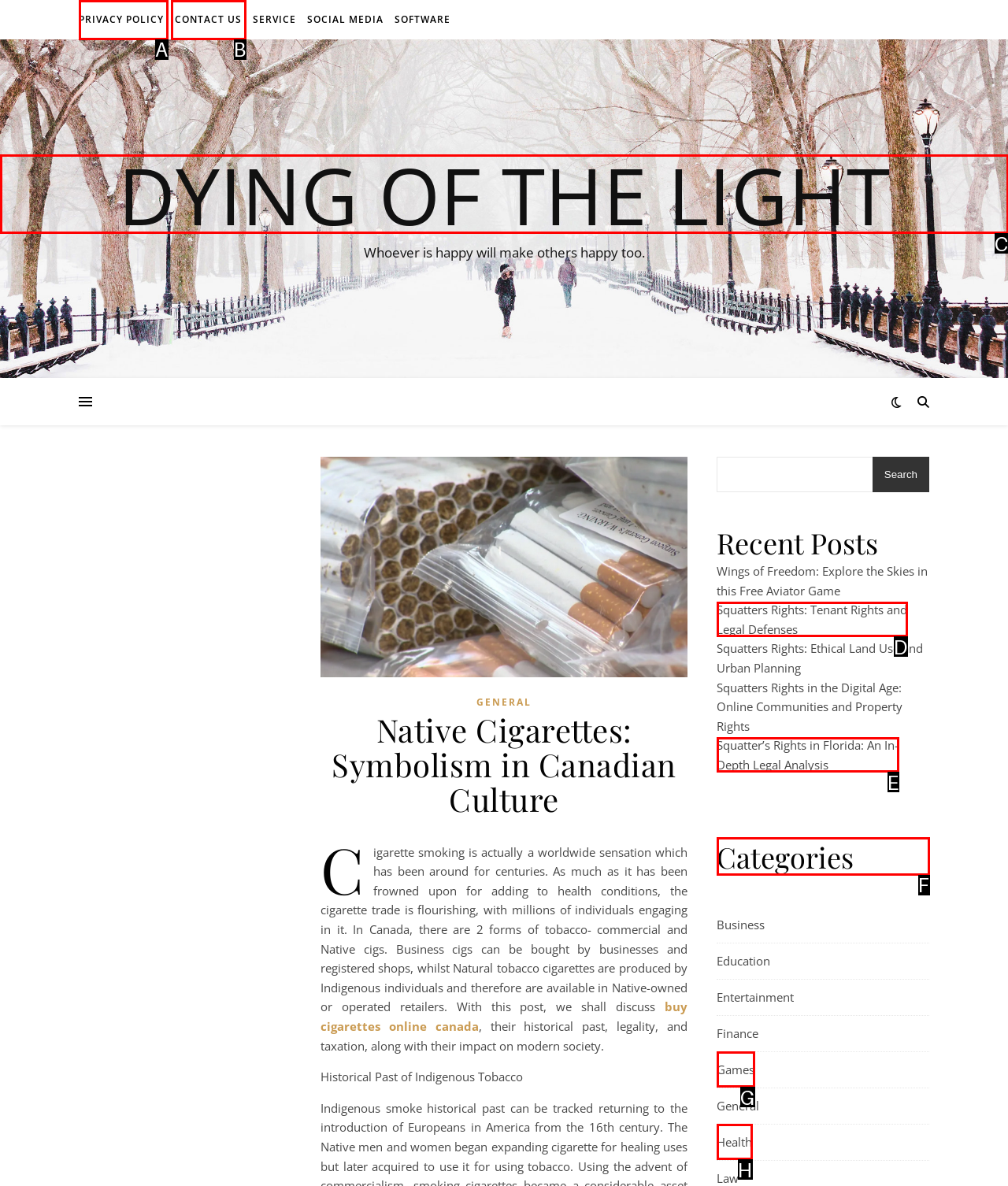Select the HTML element that needs to be clicked to carry out the task: View the Categories section
Provide the letter of the correct option.

F